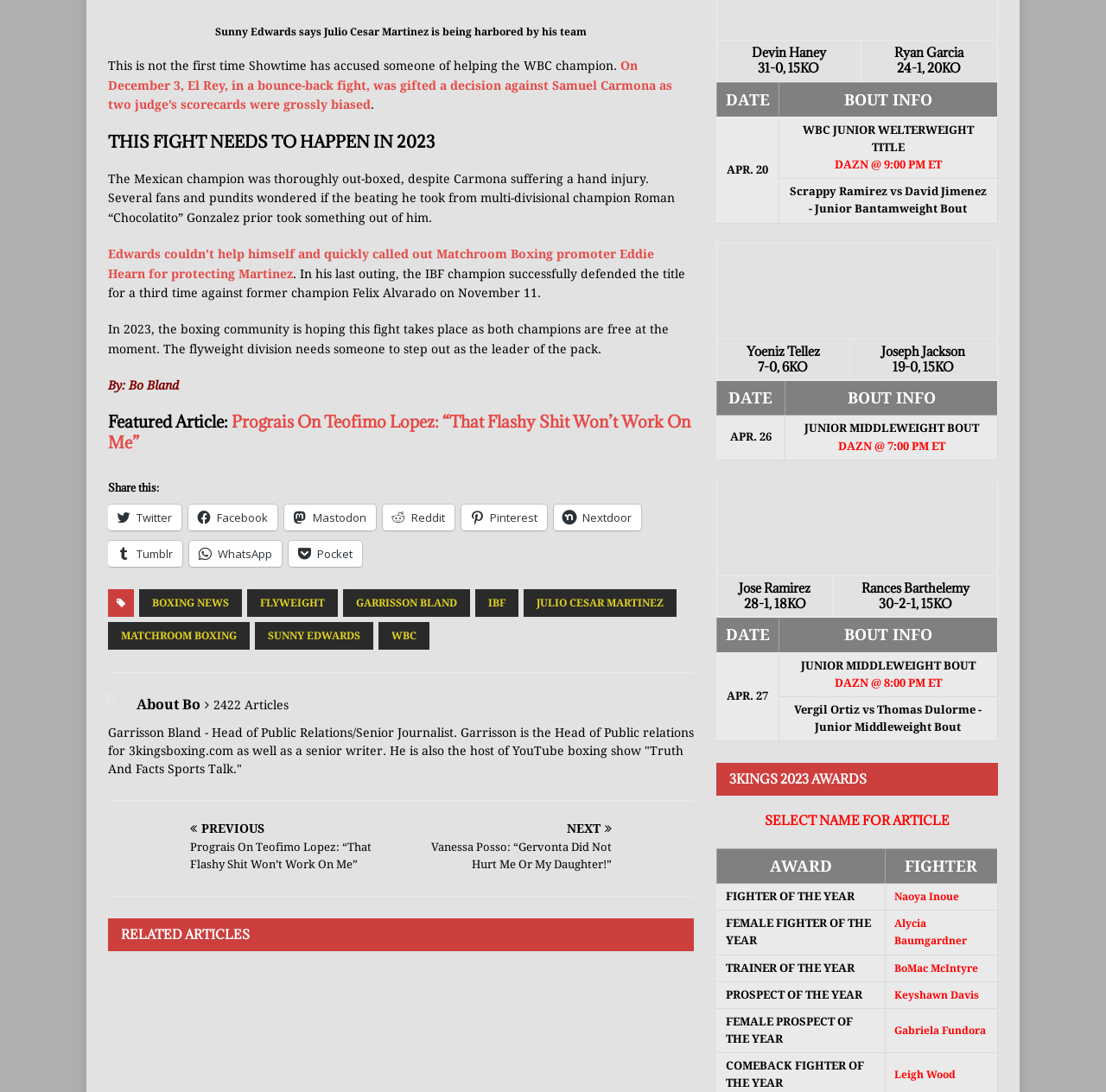Who is the author of the article?
Please answer the question with a detailed and comprehensive explanation.

The author of the article is 'Bo Bland' which is indicated by the static text element with the text content 'By: Bo Bland'.